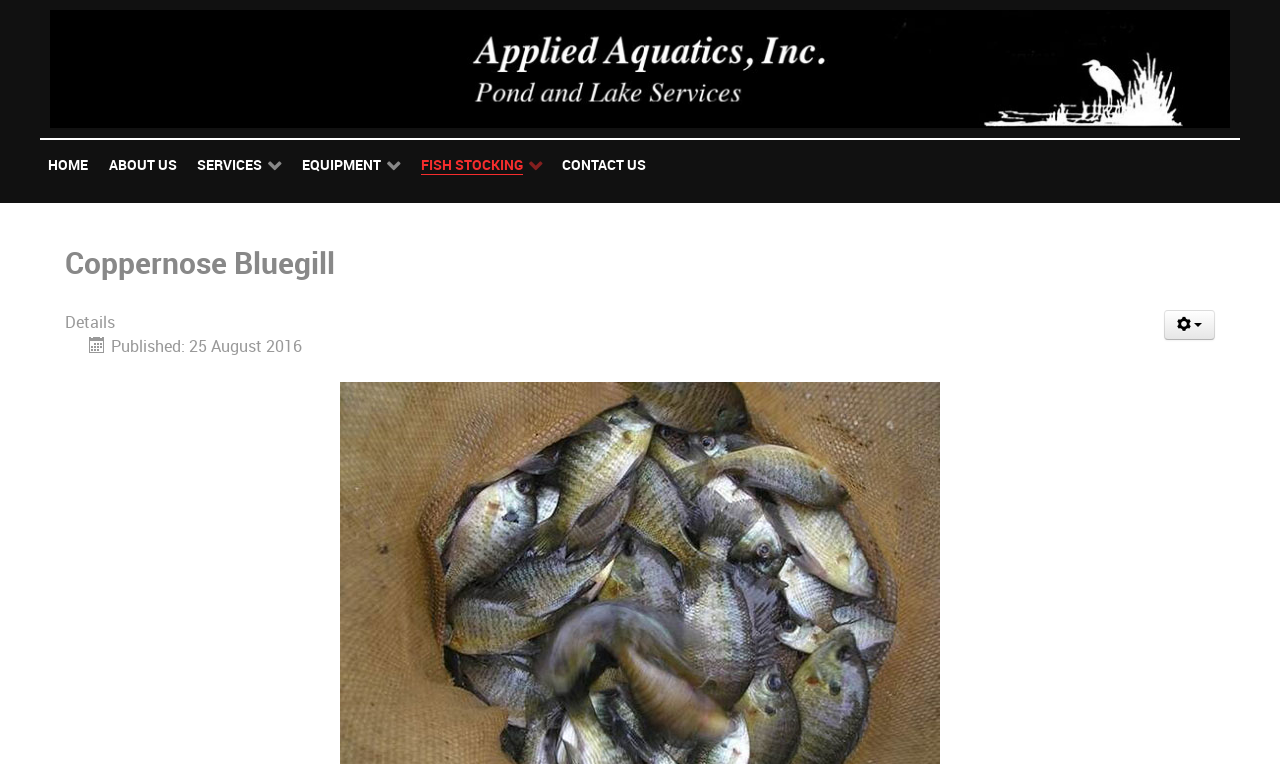Given the description of a UI element: "Home", identify the bounding box coordinates of the matching element in the webpage screenshot.

[0.032, 0.198, 0.075, 0.232]